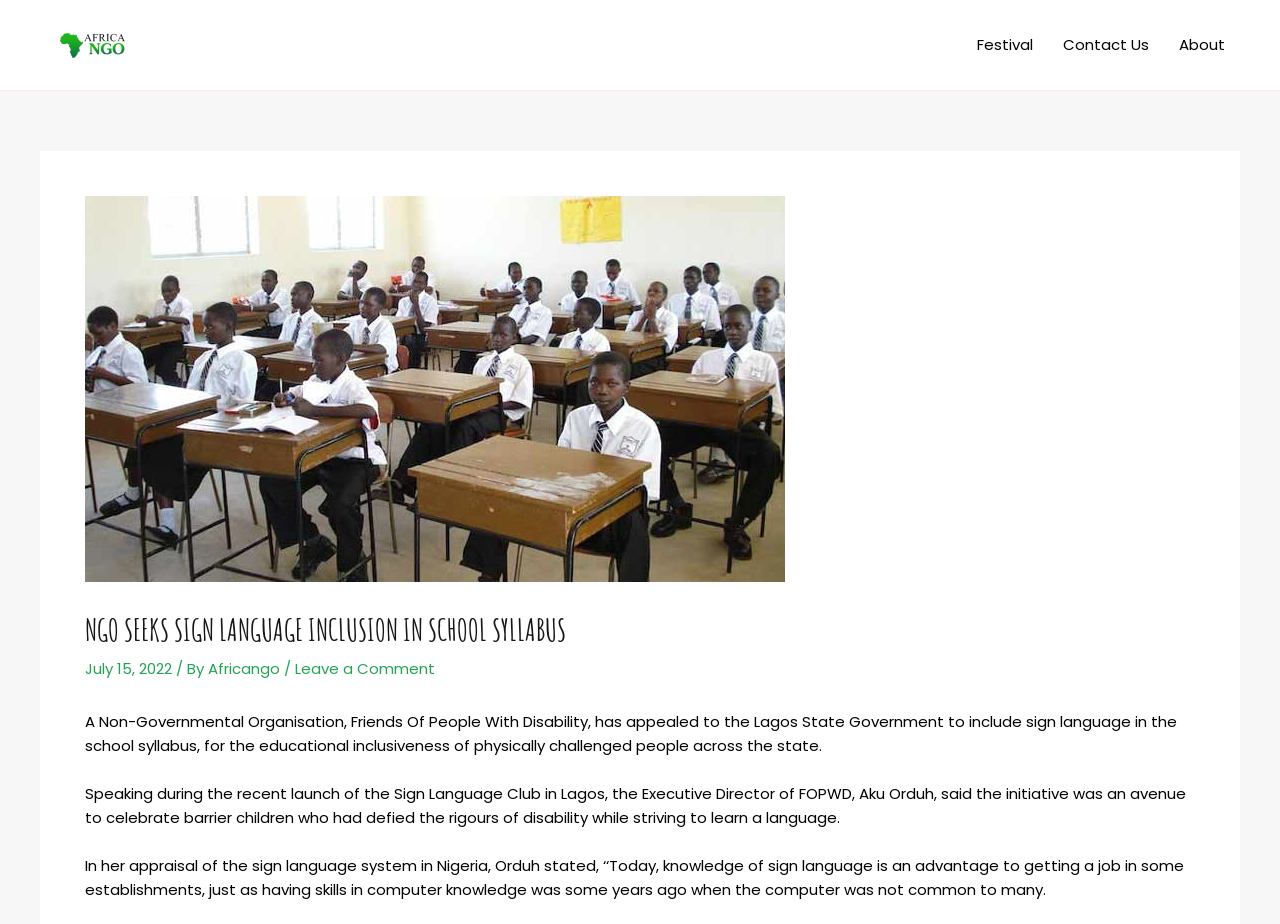Provide a thorough summary of the webpage.

The webpage appears to be a news article from Africa Ngo, with a prominent header "NGO SEEKS SIGN LANGUAGE INCLUSION IN SCHOOL SYLLABUS" at the top center of the page. Below the header, there is a date "July 15, 2022" and the author's name "Africango" on the top left. 

On the top right, there is a navigation menu with three links: "Festival", "Contact Us", and "About". 

The main content of the article is divided into three paragraphs. The first paragraph explains that a Non-Governmental Organisation, Friends Of People With Disability, has appealed to the Lagos State Government to include sign language in the school syllabus for the educational inclusiveness of physically challenged people. 

The second paragraph describes the launch of the Sign Language Club in Lagos, where the Executive Director of FOPWD, Aku Orduh, spoke about the initiative as an avenue to celebrate barrier children who had defied the rigours of disability while striving to learn a language.

The third paragraph quotes Orduh's appraisal of the sign language system in Nigeria, stating that knowledge of sign language is an advantage to getting a job in some establishments.

At the very top of the page, there is a link "Africa Ngo" with an accompanying image, which appears to be the logo of the organisation.